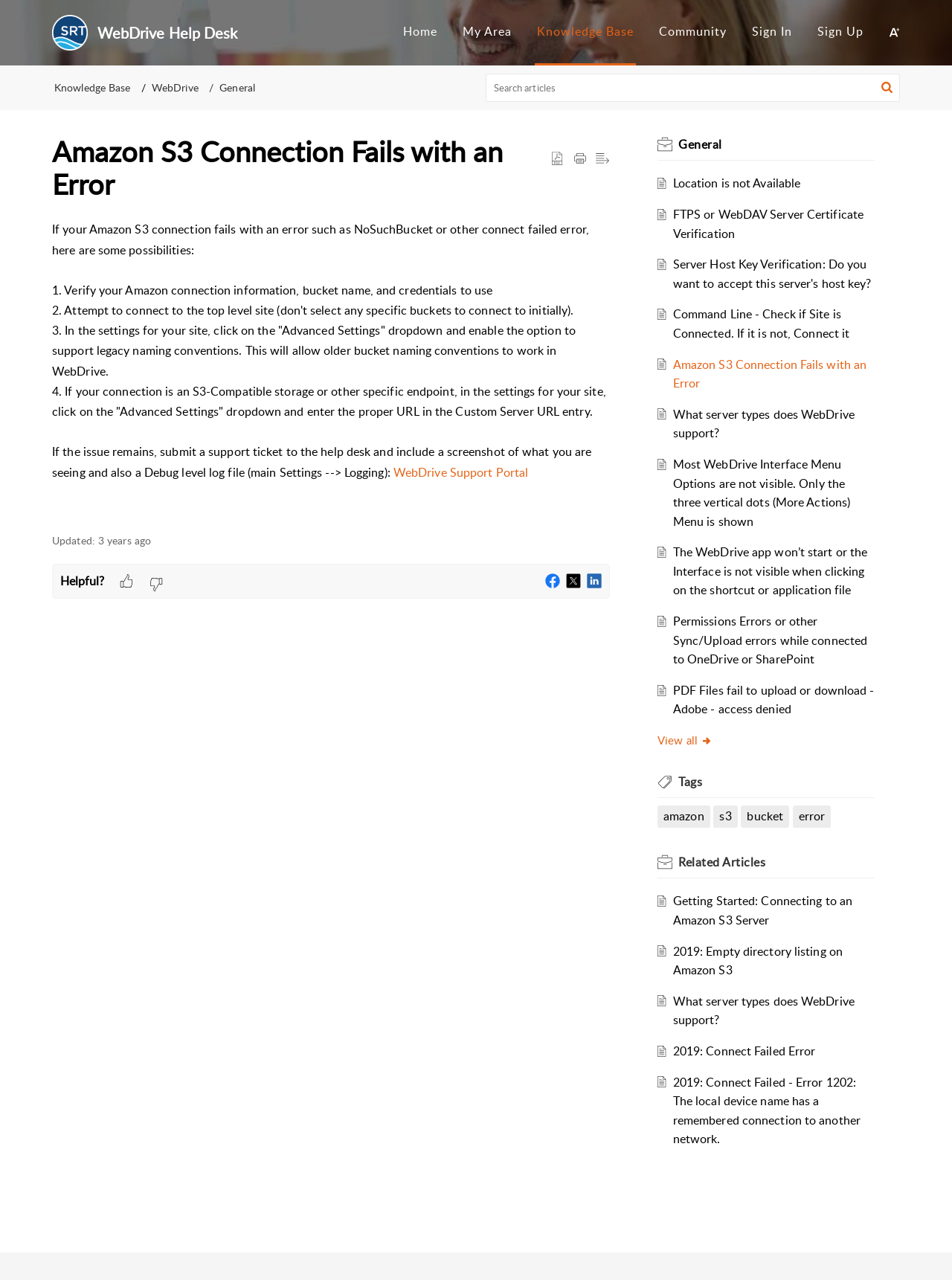What is the recommended action if the issue remains after trying the suggested solutions?
Give a detailed and exhaustive answer to the question.

According to the webpage, if the issue remains after trying the suggested solutions, the user should submit a support ticket to the help desk, including a screenshot of the error and a debug level log file.